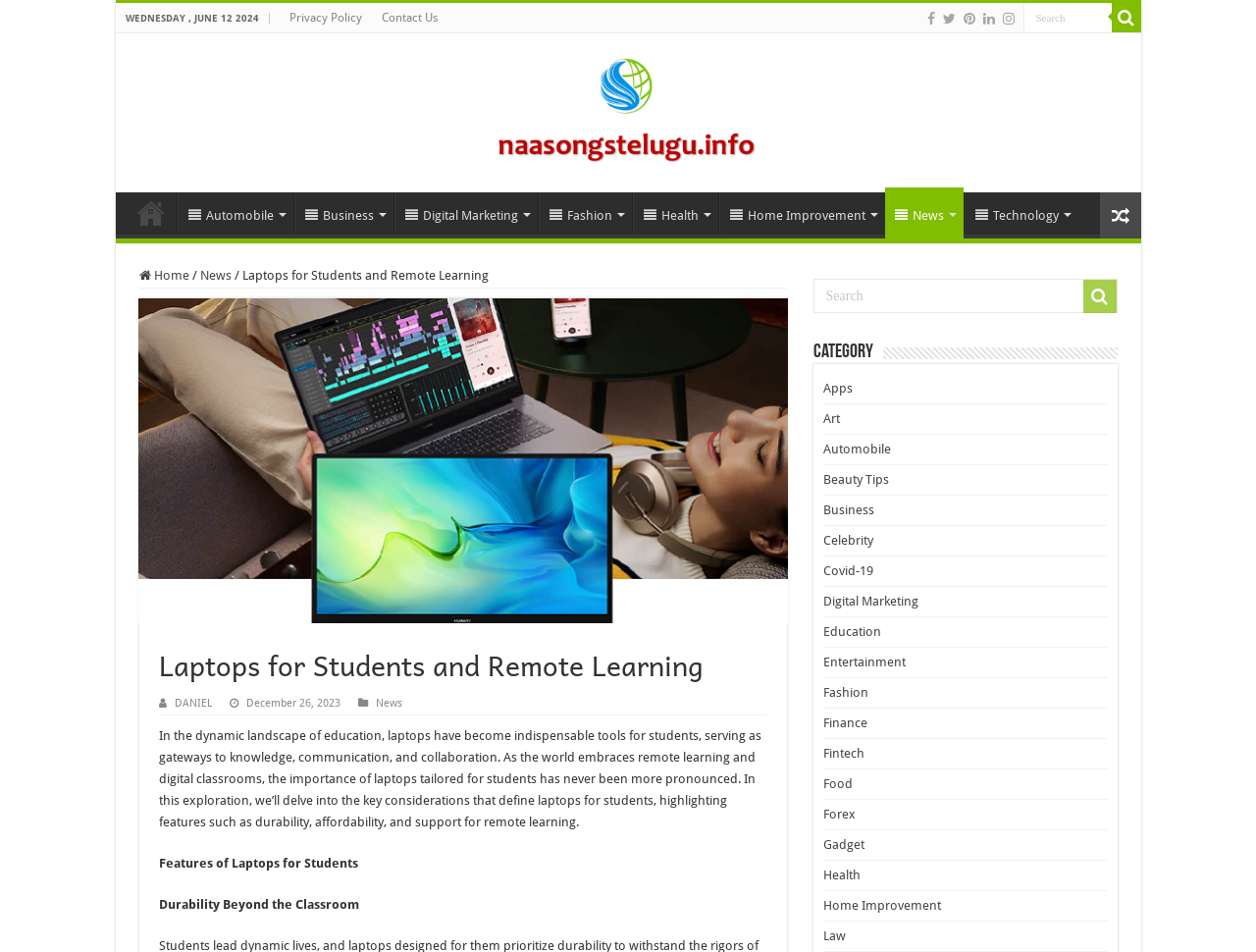Give a one-word or short phrase answer to this question: 
What is the date displayed at the top of the webpage?

WEDNESDAY, JUNE 12 2024